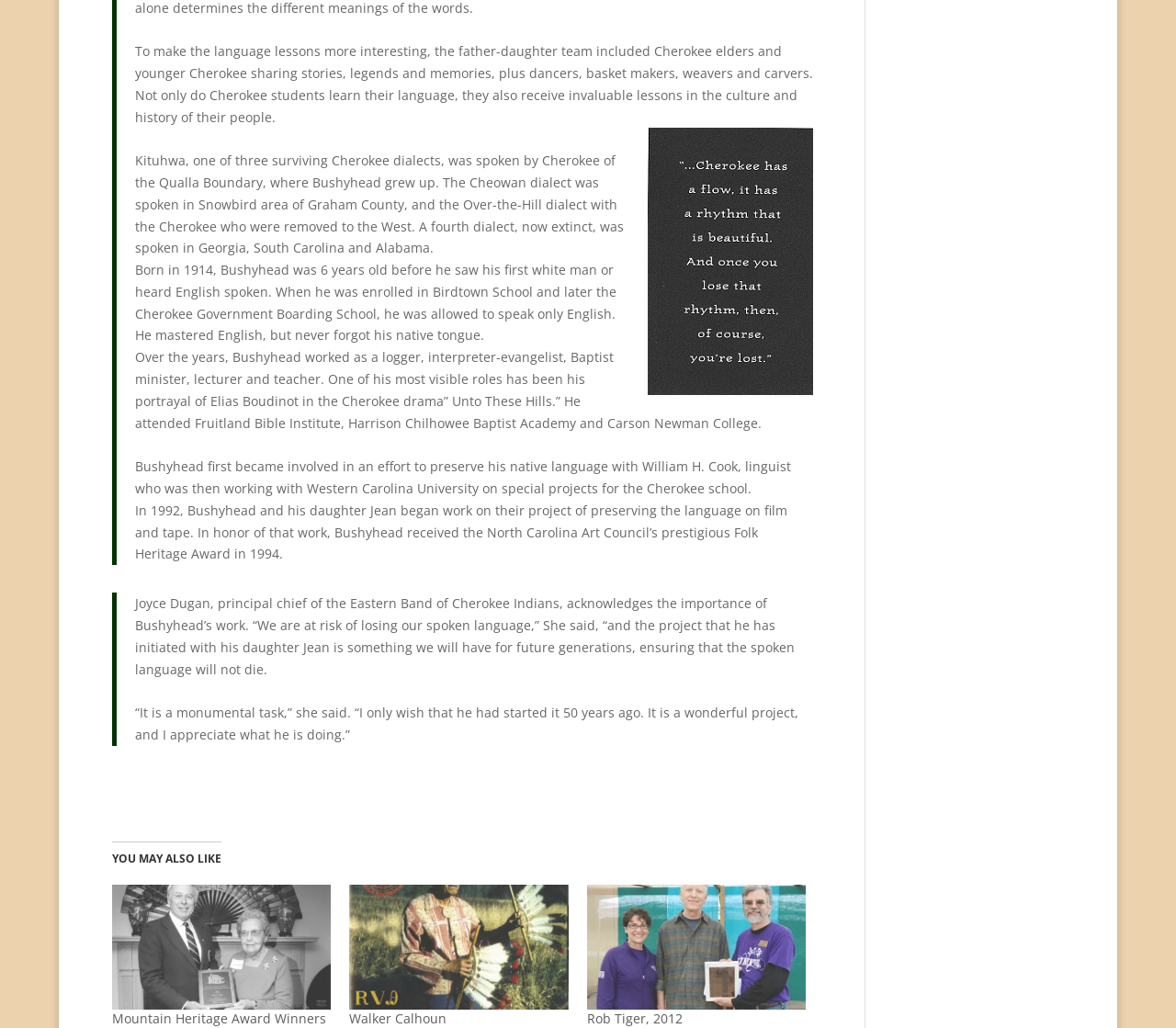Provide the bounding box coordinates for the UI element that is described by this text: "parent_node: Walker Calhoun title="Walker Calhoun"". The coordinates should be in the form of four float numbers between 0 and 1: [left, top, right, bottom].

[0.297, 0.86, 0.483, 0.982]